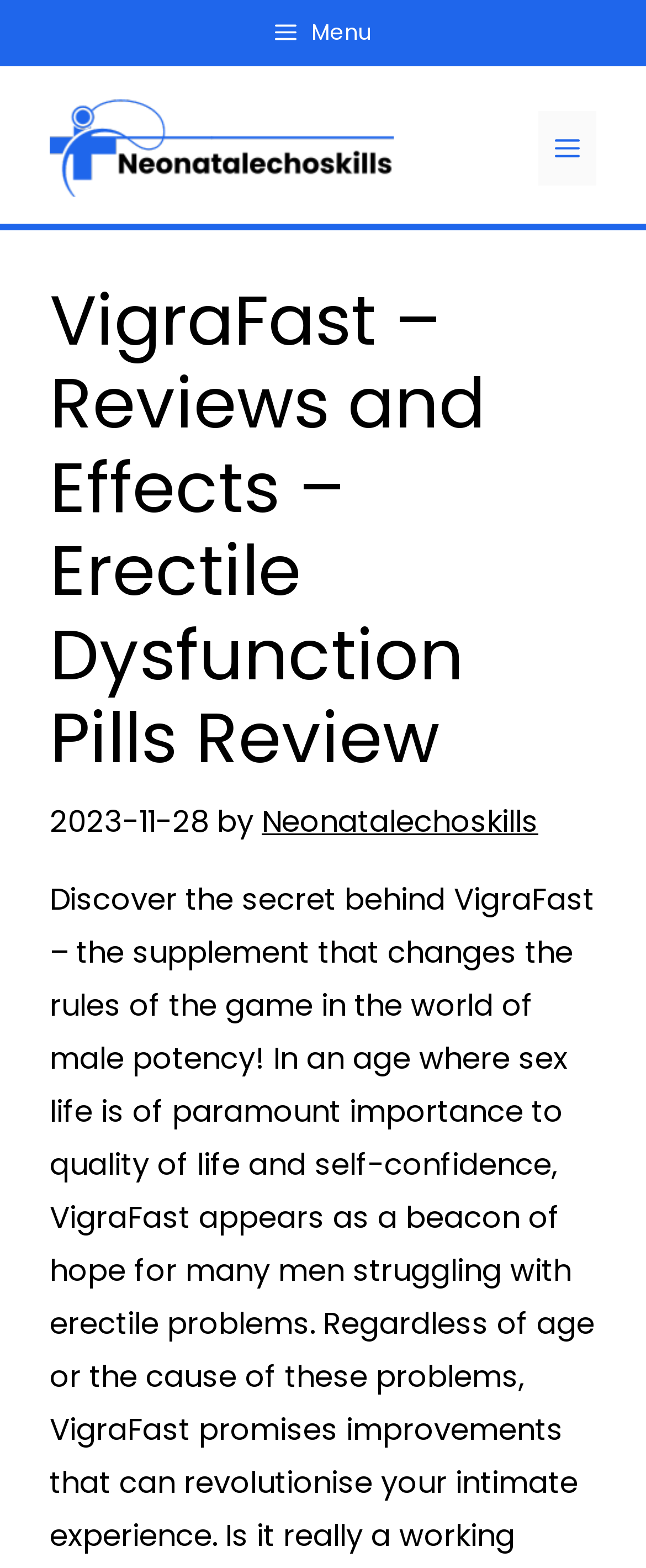Find and provide the bounding box coordinates for the UI element described here: "Neonatalechoskills". The coordinates should be given as four float numbers between 0 and 1: [left, top, right, bottom].

[0.405, 0.511, 0.833, 0.537]